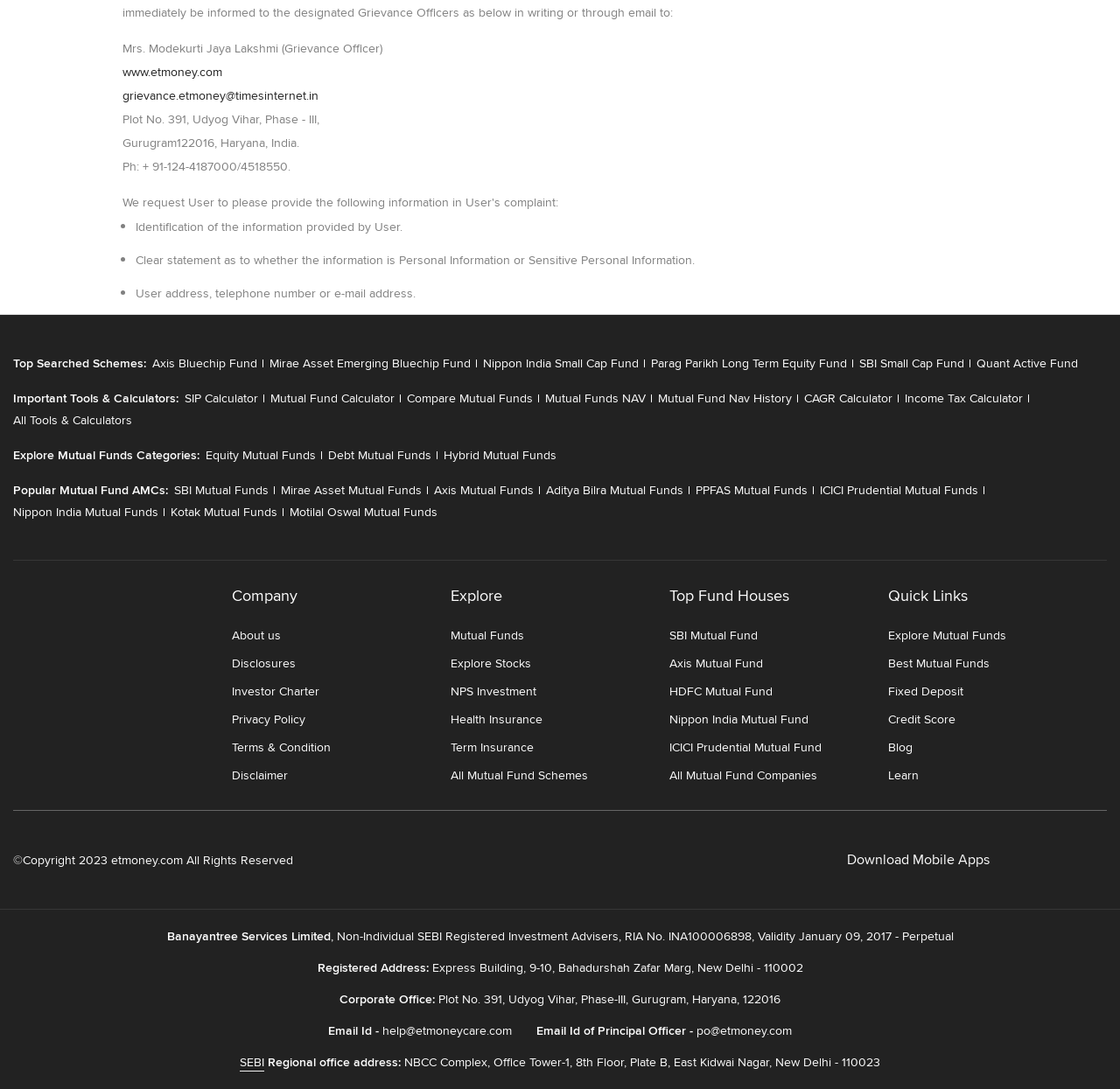Find the bounding box coordinates of the clickable area that will achieve the following instruction: "Click the 'contact us today' link".

None